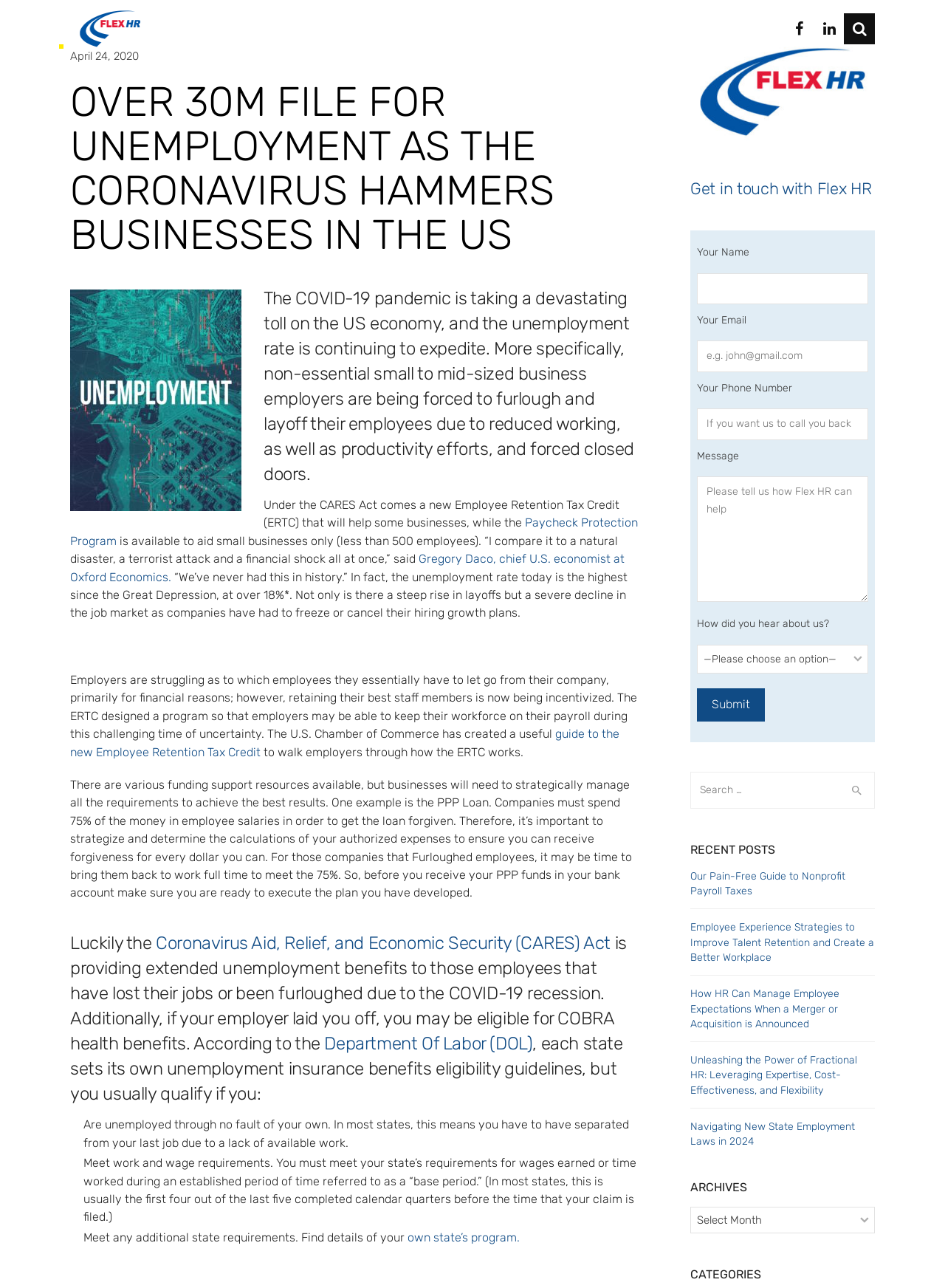What is the requirement for receiving forgiveness for the PPP Loan?
Look at the image and provide a short answer using one word or a phrase.

Spending 75% on employee salaries